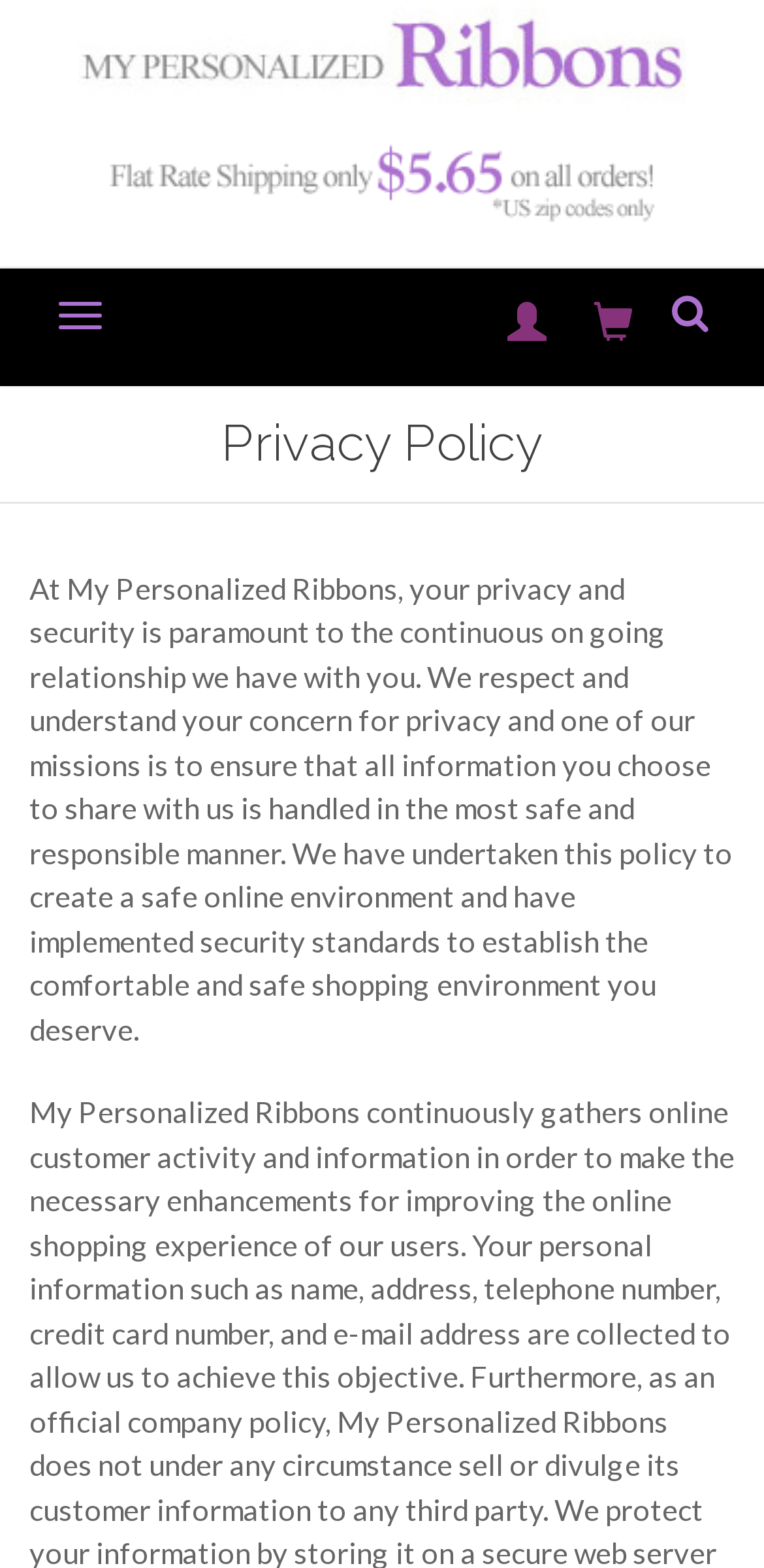What is the purpose of My Personalized Ribbons?
Using the information from the image, answer the question thoroughly.

Based on the webpage, it seems that My Personalized Ribbons is a one-stop shop for all personalization needs, including wedding favors, preprinted ribbons, and continuously printed ribbons to wrap. This suggests that the purpose of the website is to provide personalized products and services to its customers.